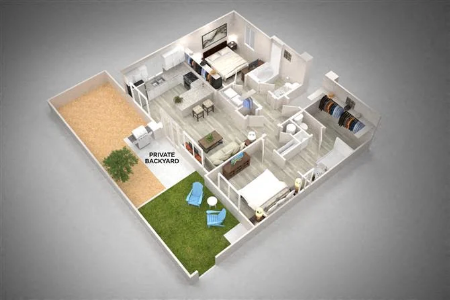How many stories does the home have?
Based on the screenshot, provide your answer in one word or phrase.

One